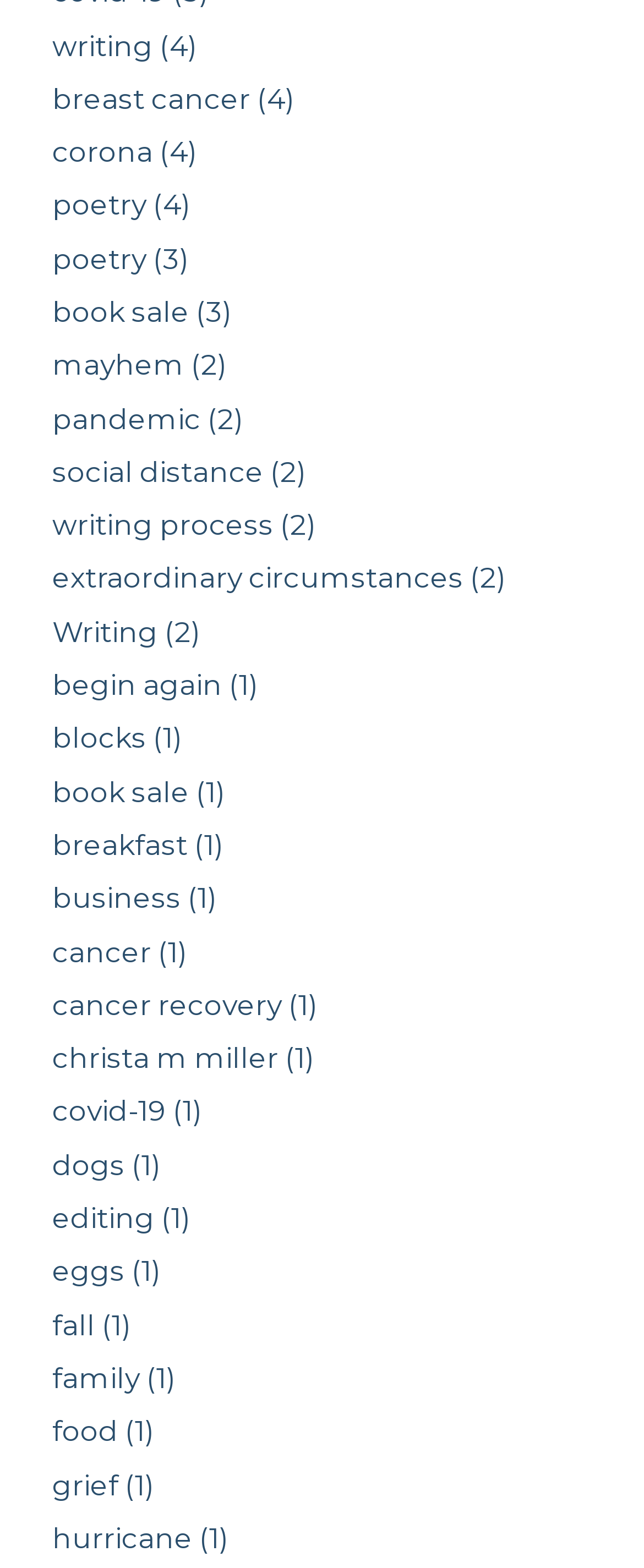Determine the bounding box coordinates of the region to click in order to accomplish the following instruction: "learn about writing process". Provide the coordinates as four float numbers between 0 and 1, specifically [left, top, right, bottom].

[0.081, 0.328, 0.996, 0.344]